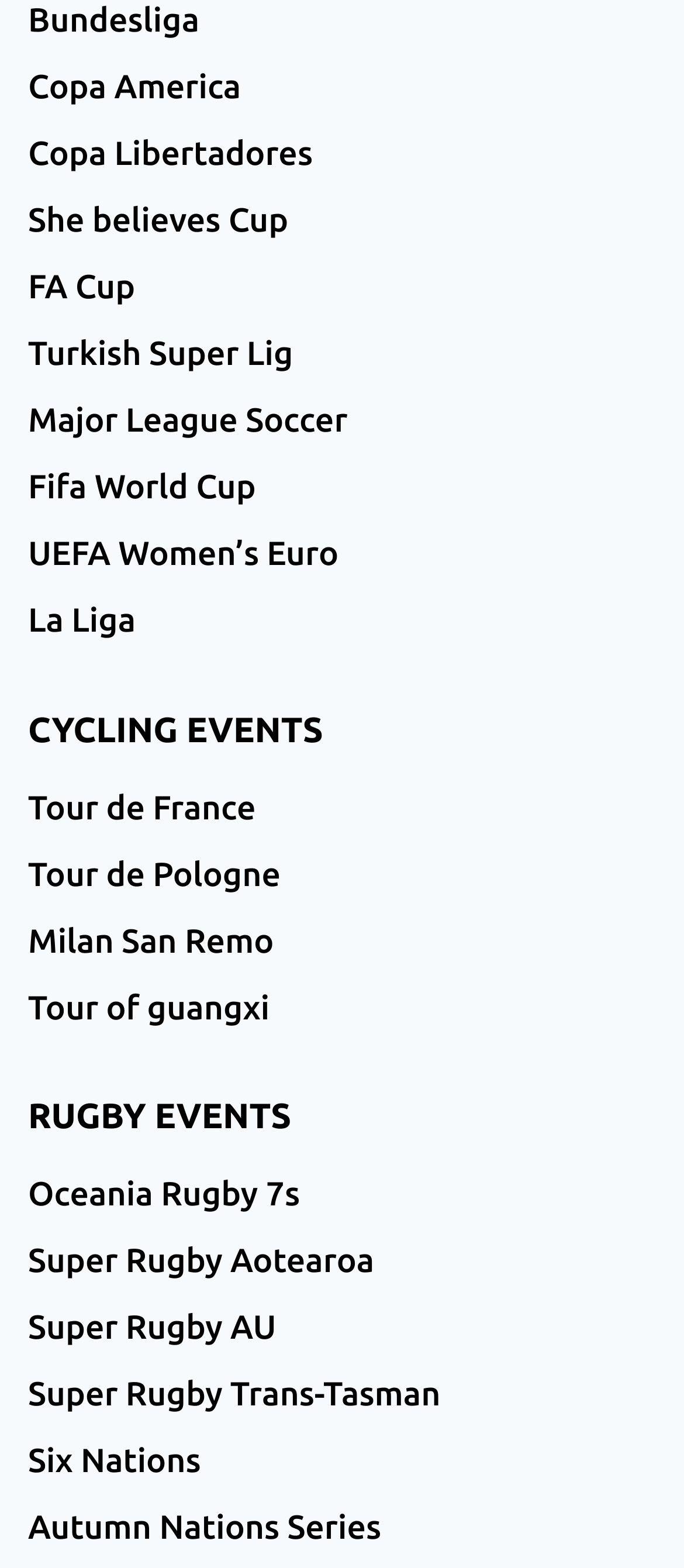Find the bounding box coordinates for the UI element whose description is: "La Liga". The coordinates should be four float numbers between 0 and 1, in the format [left, top, right, bottom].

[0.041, 0.374, 0.959, 0.417]